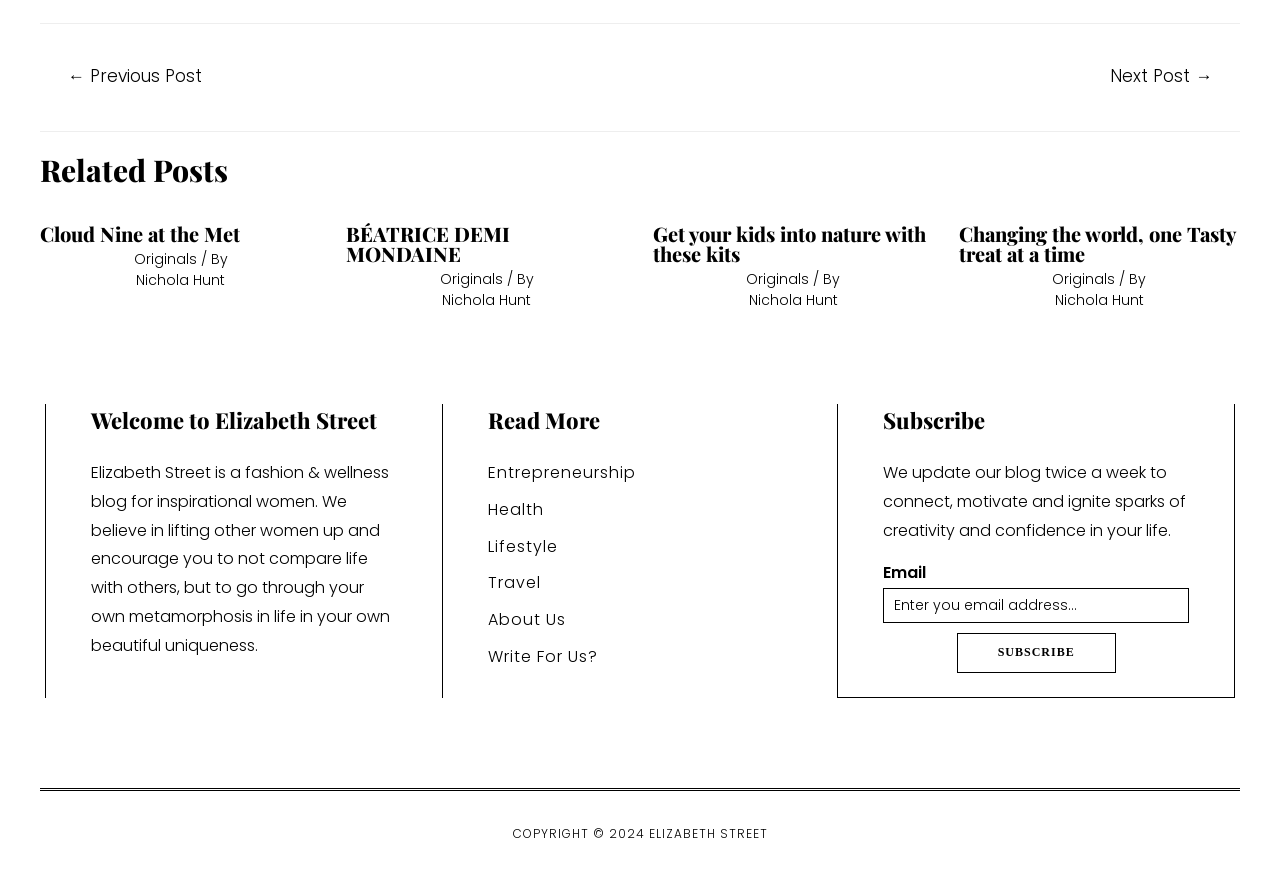What is the purpose of the blog according to the footer?
Provide a detailed and well-explained answer to the question.

I found the purpose of the blog by looking at the static text element in the footer. The text element says 'Elizabeth Street is a fashion & wellness blog for inspirational women. We believe in lifting other women up and encourage you to not compare life with others, but to go through your own metamorphosis in life in your own beautiful uniqueness.'